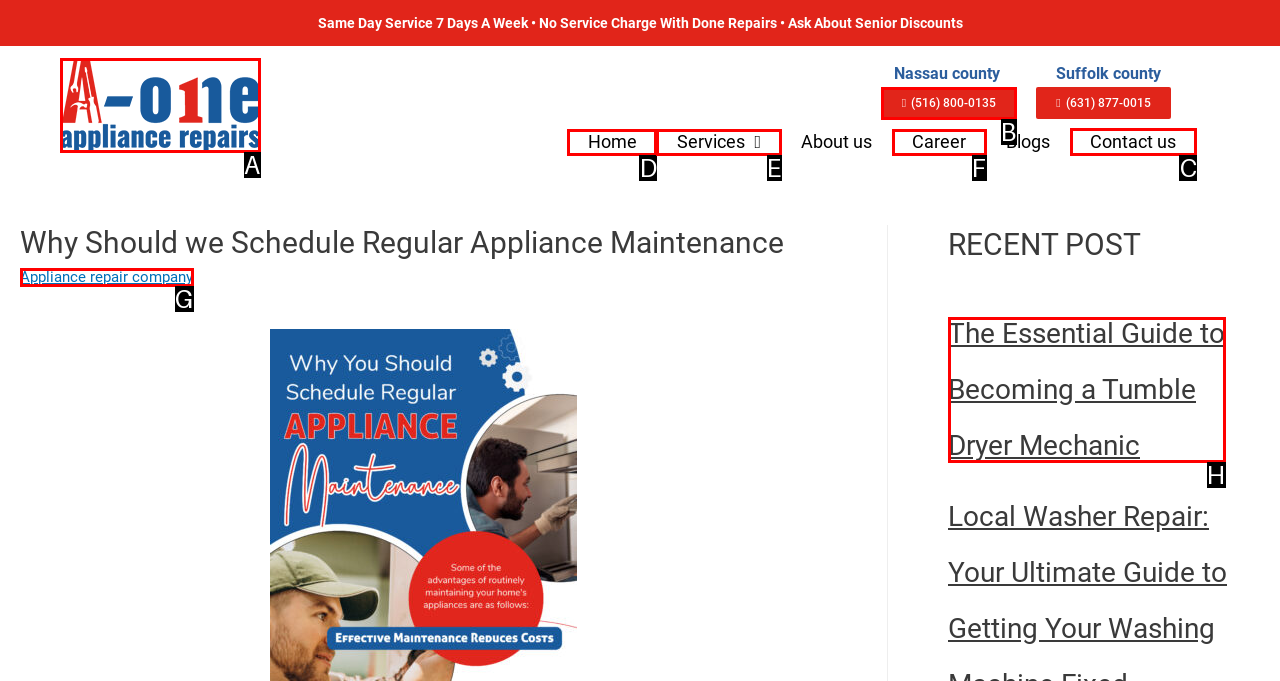To achieve the task: Contact us, indicate the letter of the correct choice from the provided options.

C